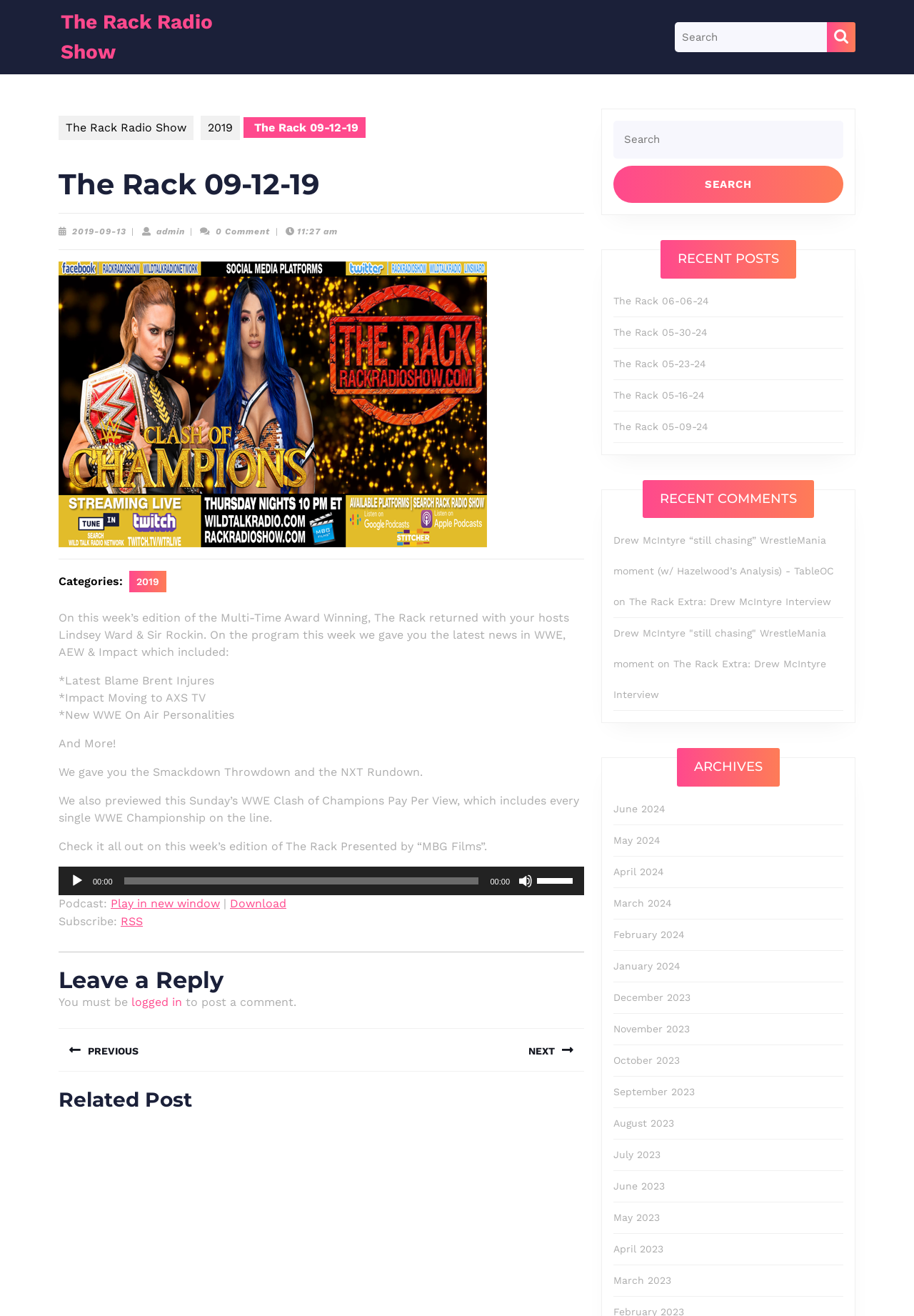Can you specify the bounding box coordinates of the area that needs to be clicked to fulfill the following instruction: "Download the podcast"?

[0.252, 0.681, 0.313, 0.692]